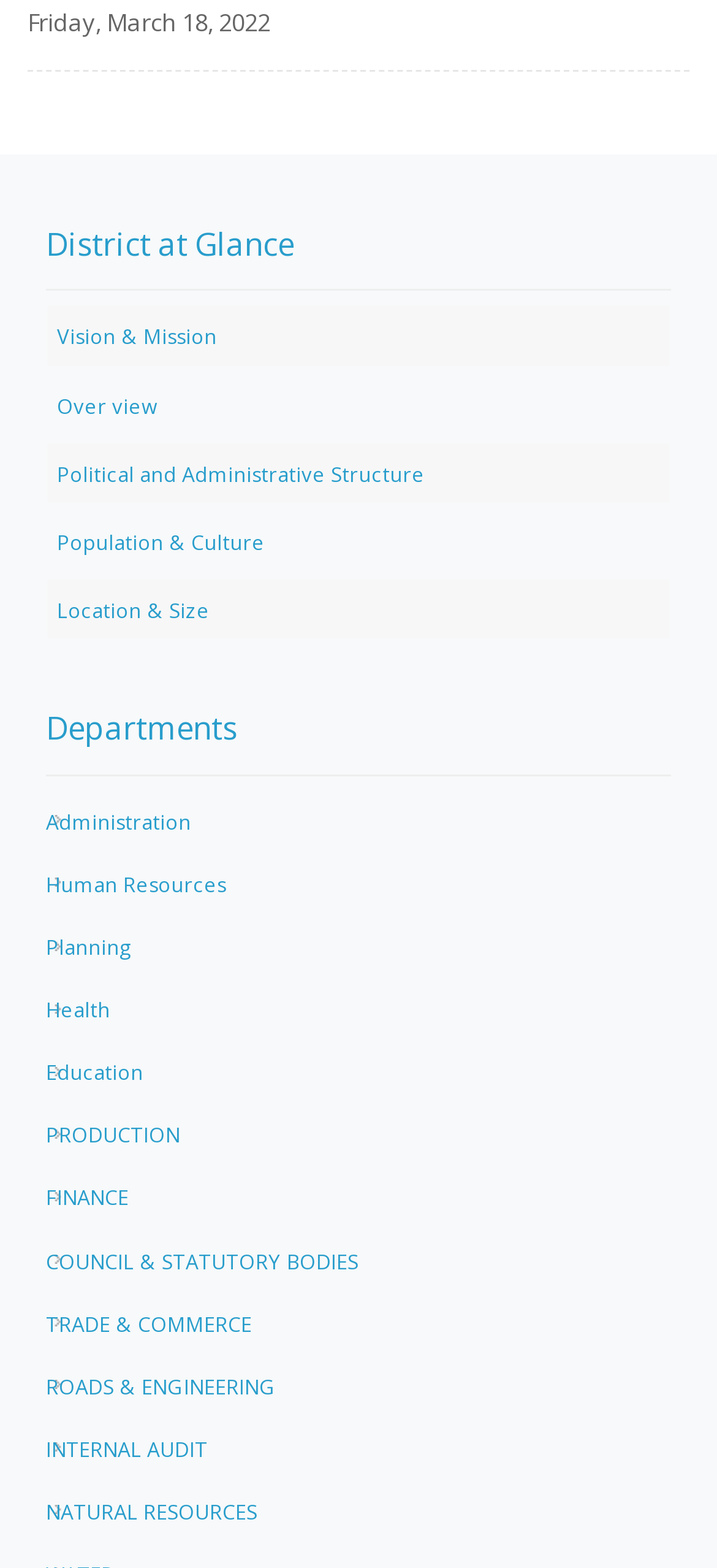Identify the bounding box coordinates of the area that should be clicked in order to complete the given instruction: "Explore the Administration department". The bounding box coordinates should be four float numbers between 0 and 1, i.e., [left, top, right, bottom].

[0.064, 0.515, 0.267, 0.532]